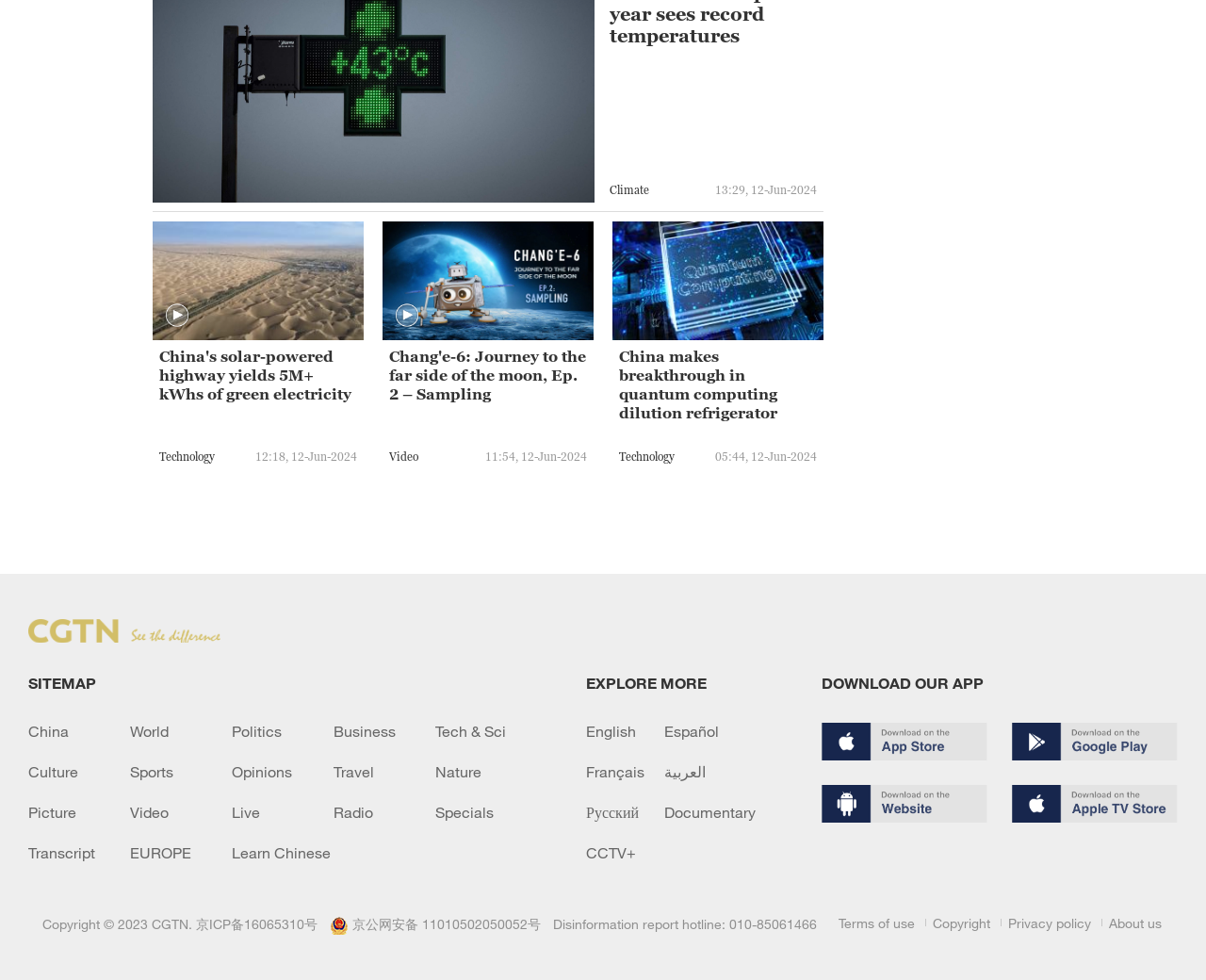Specify the bounding box coordinates of the area to click in order to follow the given instruction: "Click on the link to read about NASA's analysis on record temperatures."

[0.127, 0.069, 0.493, 0.087]